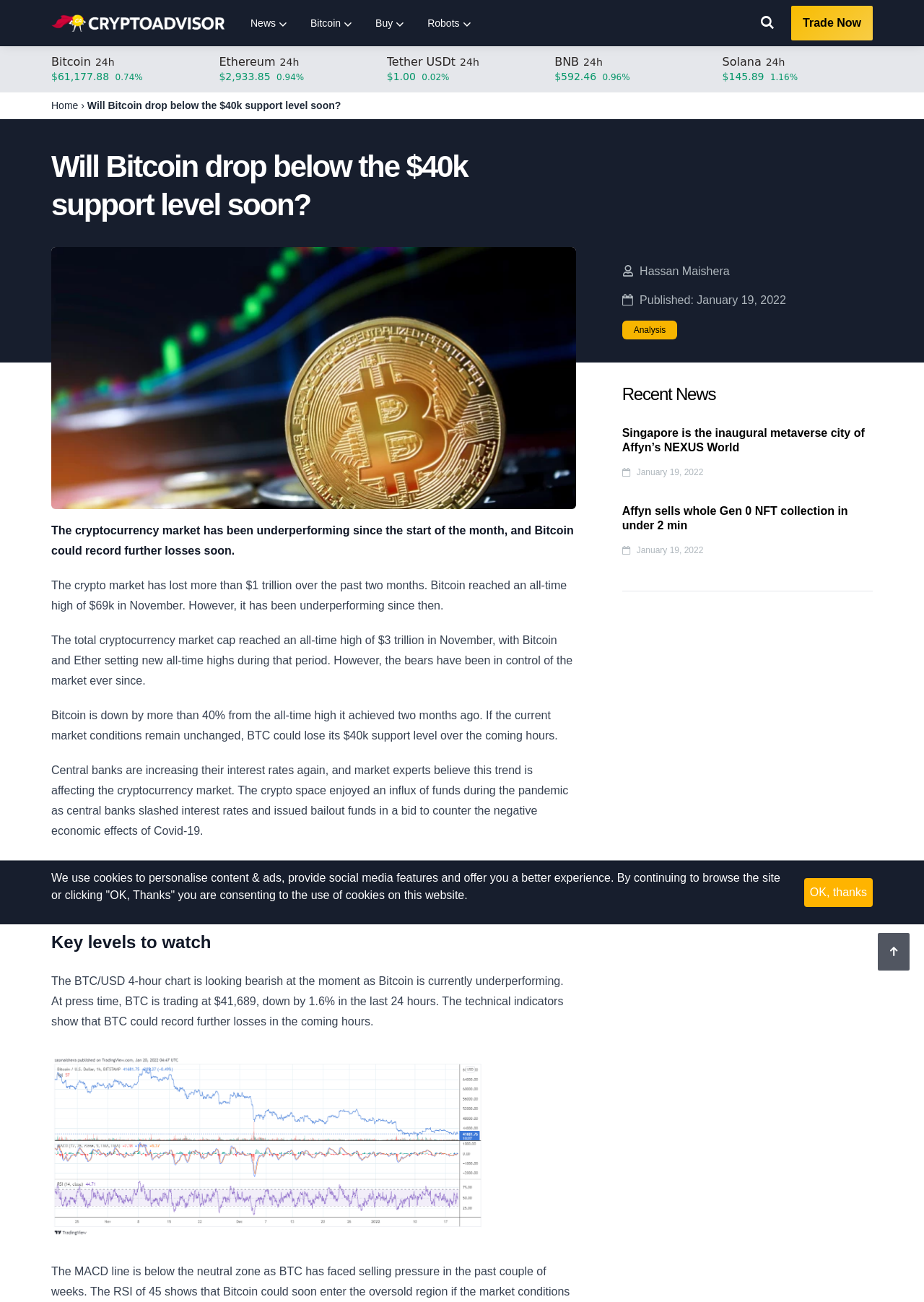Please respond to the question using a single word or phrase:
Who is the author of the article 'Will Bitcoin drop below the $40k support level soon?'?

Hassan Maishera